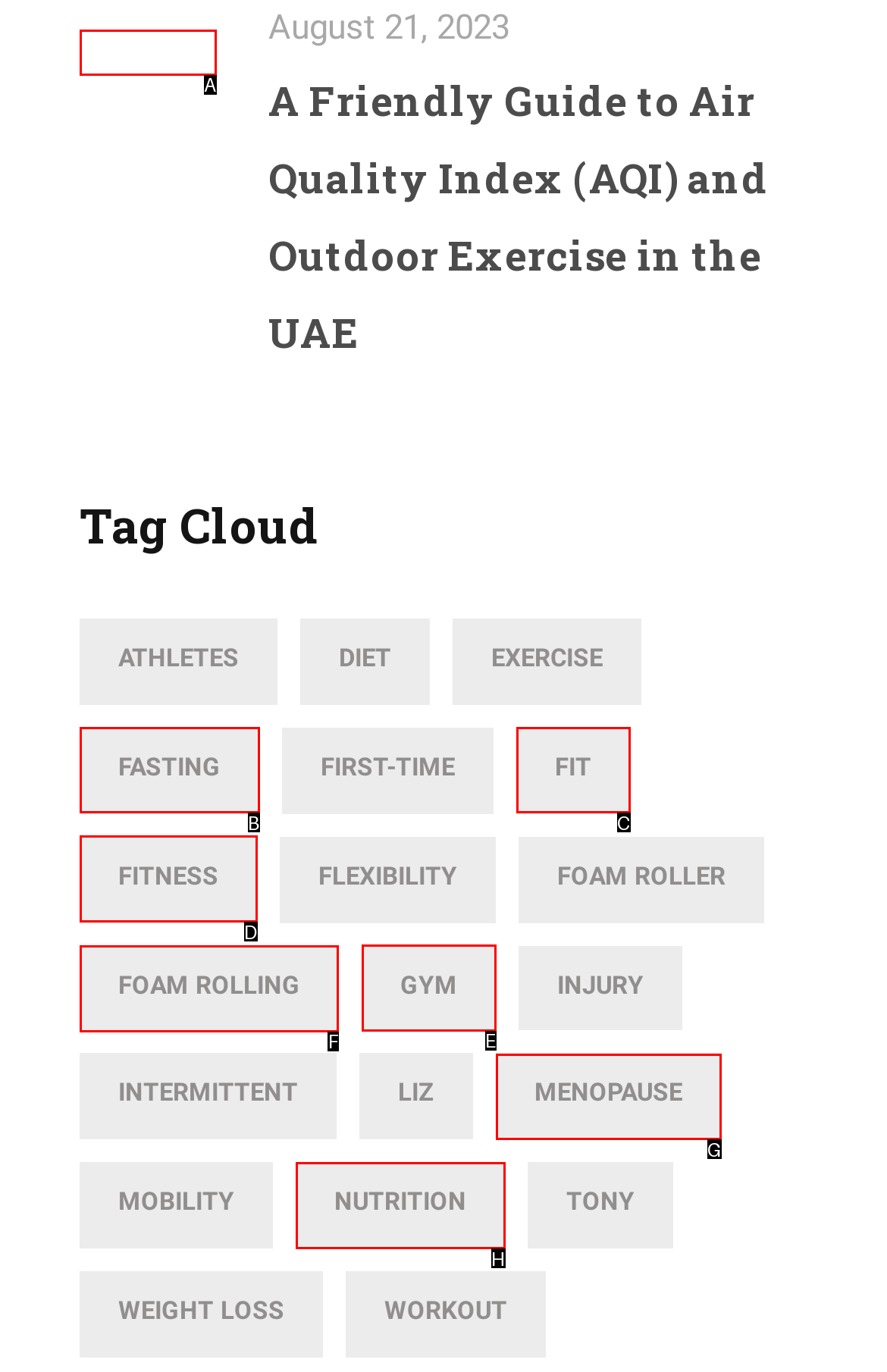Identify the letter of the UI element needed to carry out the task: Read about 'foam rolling'
Reply with the letter of the chosen option.

F